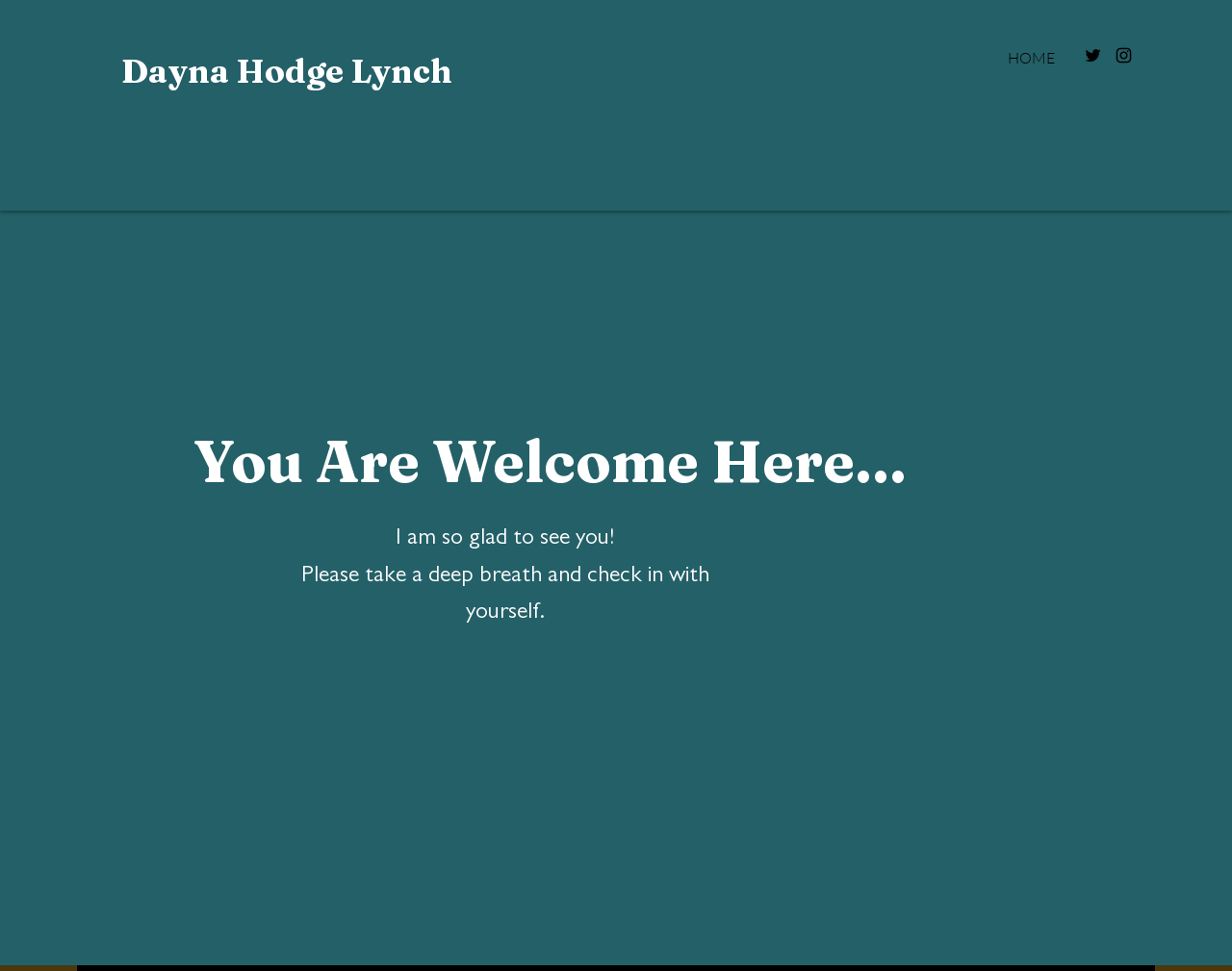What is the purpose of the links at the top right corner?
Please use the image to deliver a detailed and complete answer.

I inferred this by noticing the images of Twitter and Instagram next to the links, which are commonly used social media platforms.